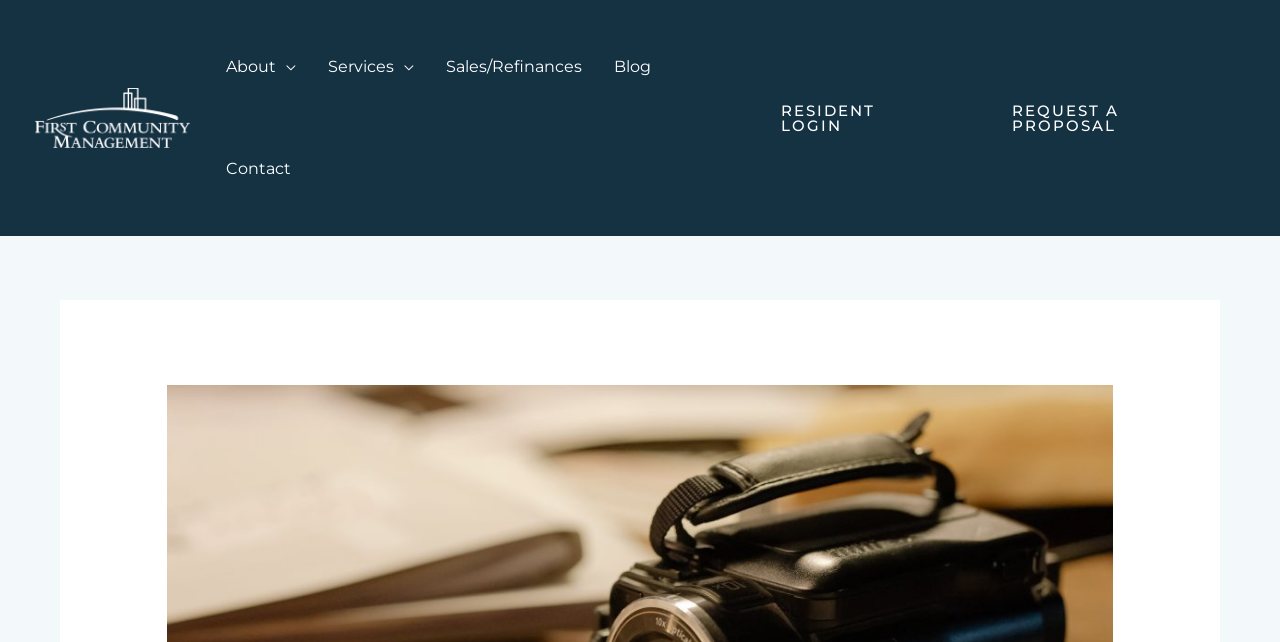Predict the bounding box coordinates of the area that should be clicked to accomplish the following instruction: "request a proposal". The bounding box coordinates should consist of four float numbers between 0 and 1, i.e., [left, top, right, bottom].

[0.765, 0.134, 0.971, 0.234]